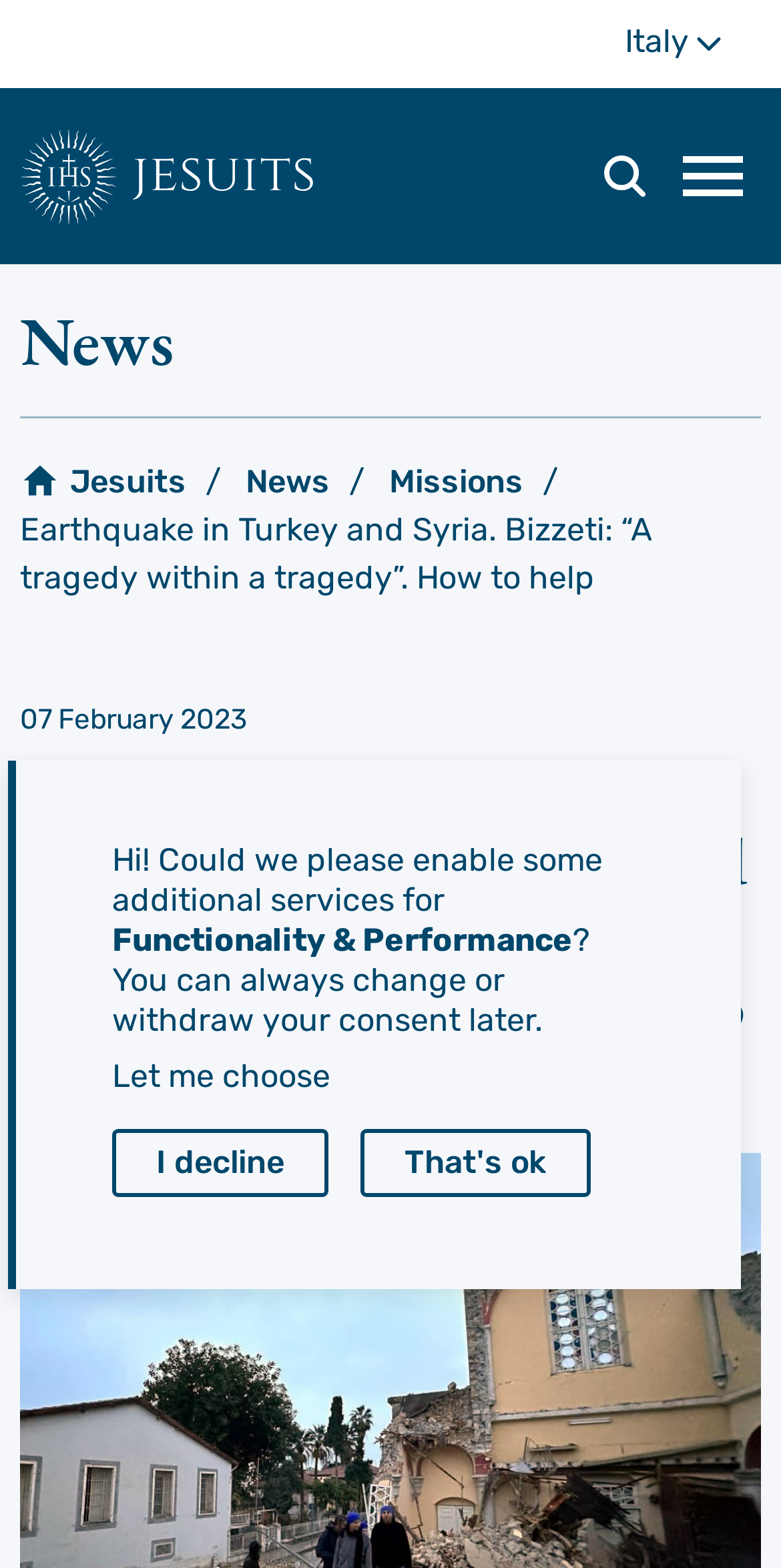Indicate the bounding box coordinates of the element that must be clicked to execute the instruction: "Click the here link to view technical documents". The coordinates should be given as four float numbers between 0 and 1, i.e., [left, top, right, bottom].

None